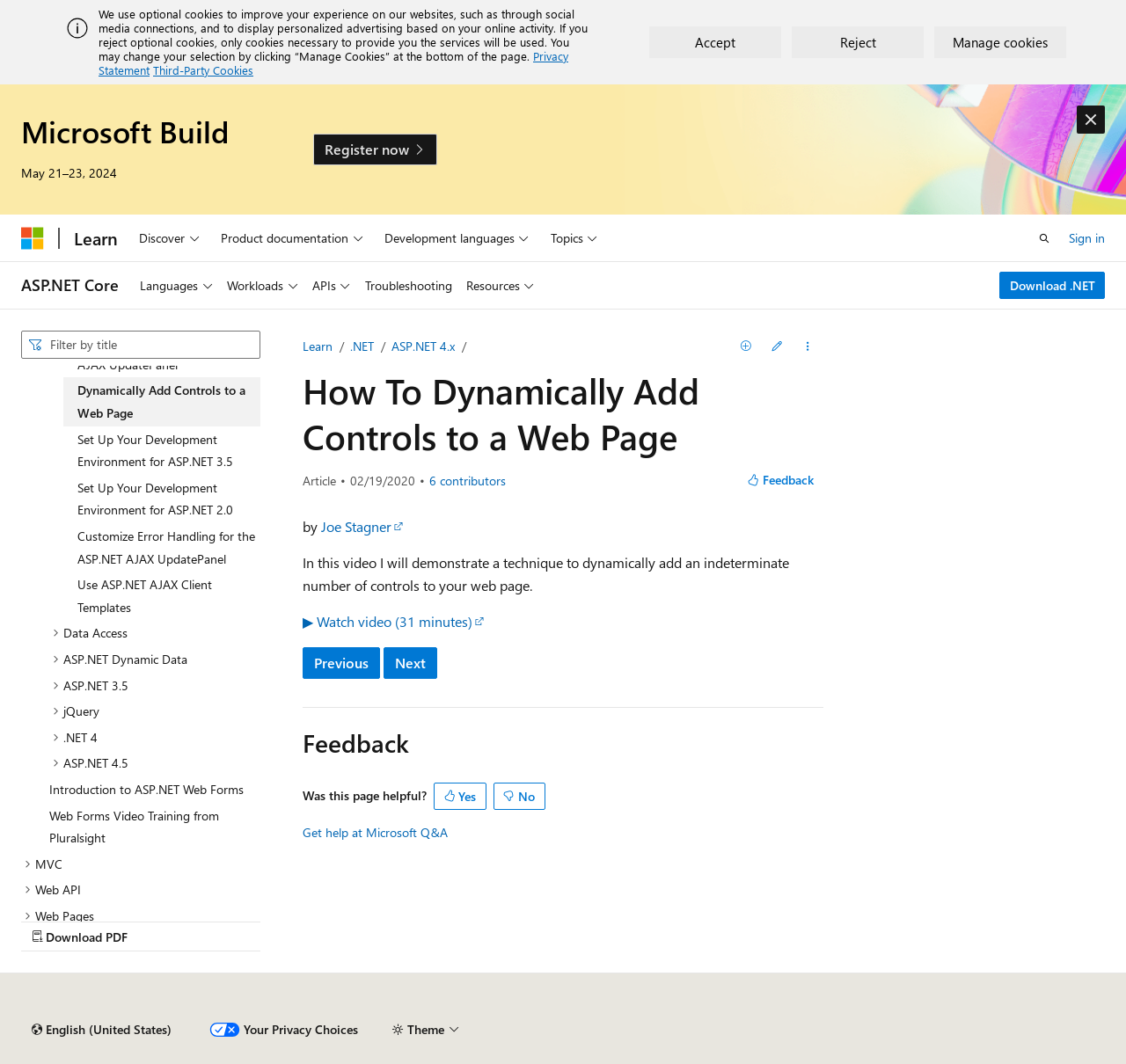What is the type of the webpage content?
Based on the image, give a concise answer in the form of a single word or short phrase.

Article